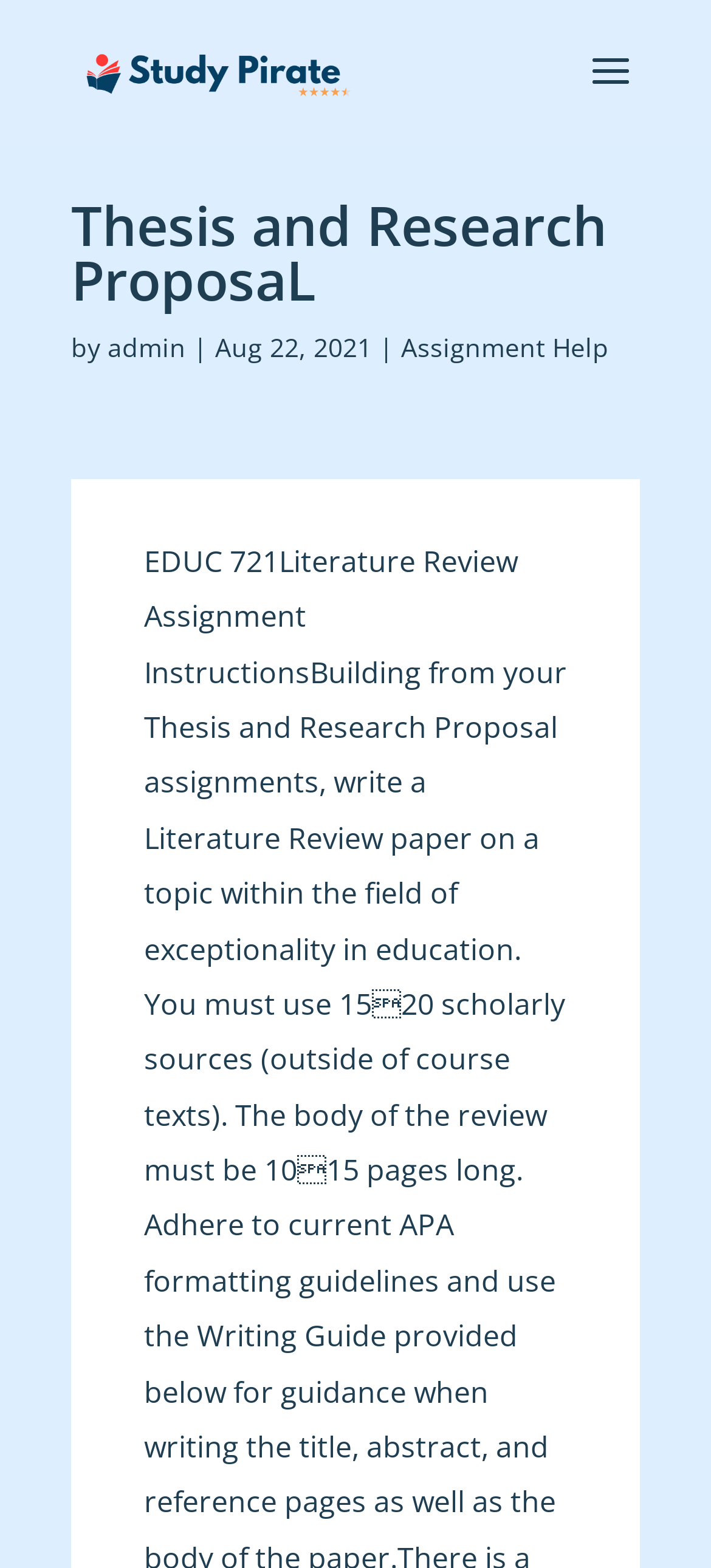Identify and provide the bounding box coordinates of the UI element described: "Assignment Help". The coordinates should be formatted as [left, top, right, bottom], with each number being a float between 0 and 1.

[0.564, 0.21, 0.856, 0.232]